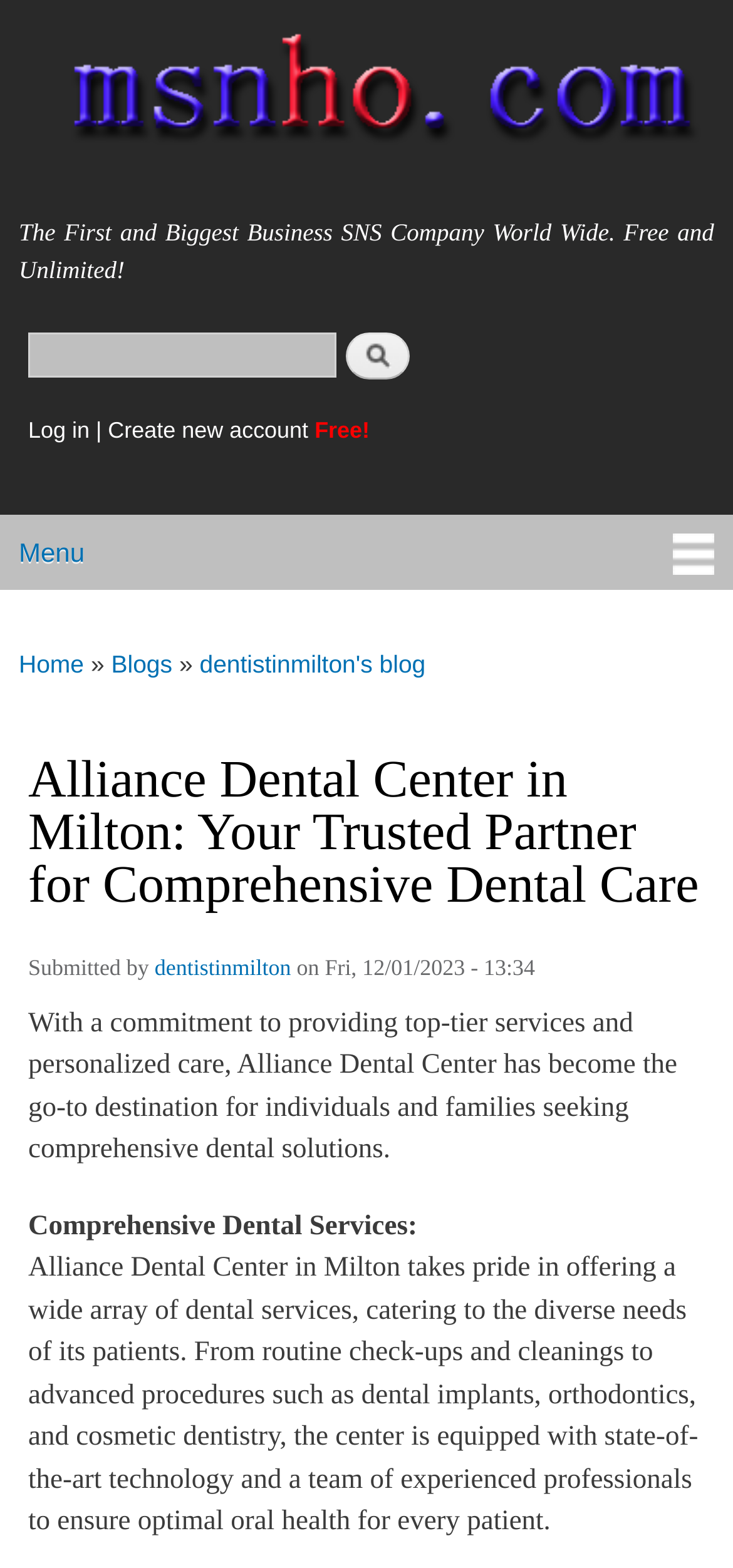Determine the bounding box coordinates for the clickable element to execute this instruction: "Go to the home page". Provide the coordinates as four float numbers between 0 and 1, i.e., [left, top, right, bottom].

[0.0, 0.0, 1.0, 0.123]